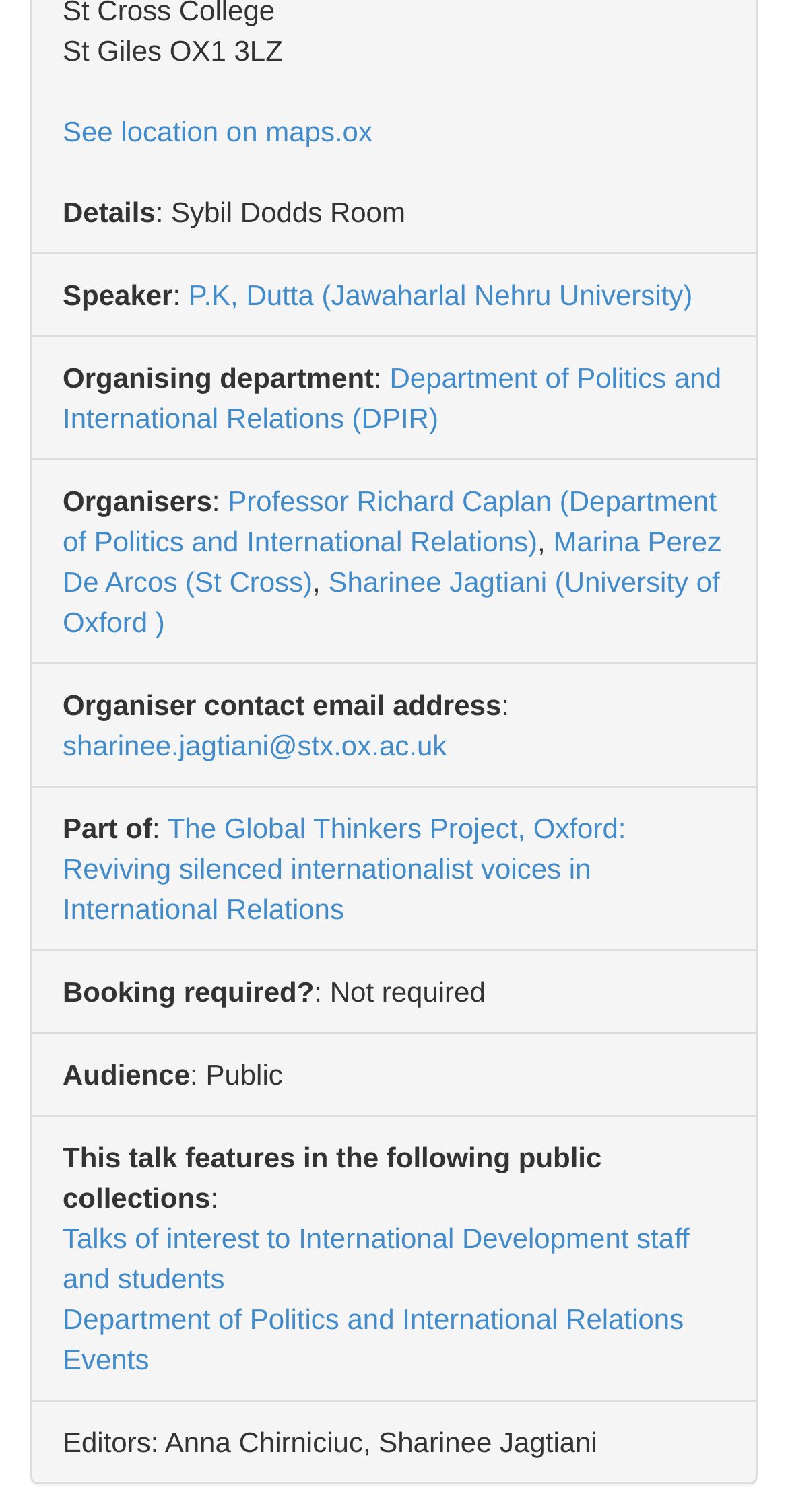What is the audience for the event?
Give a single word or phrase answer based on the content of the image.

Public